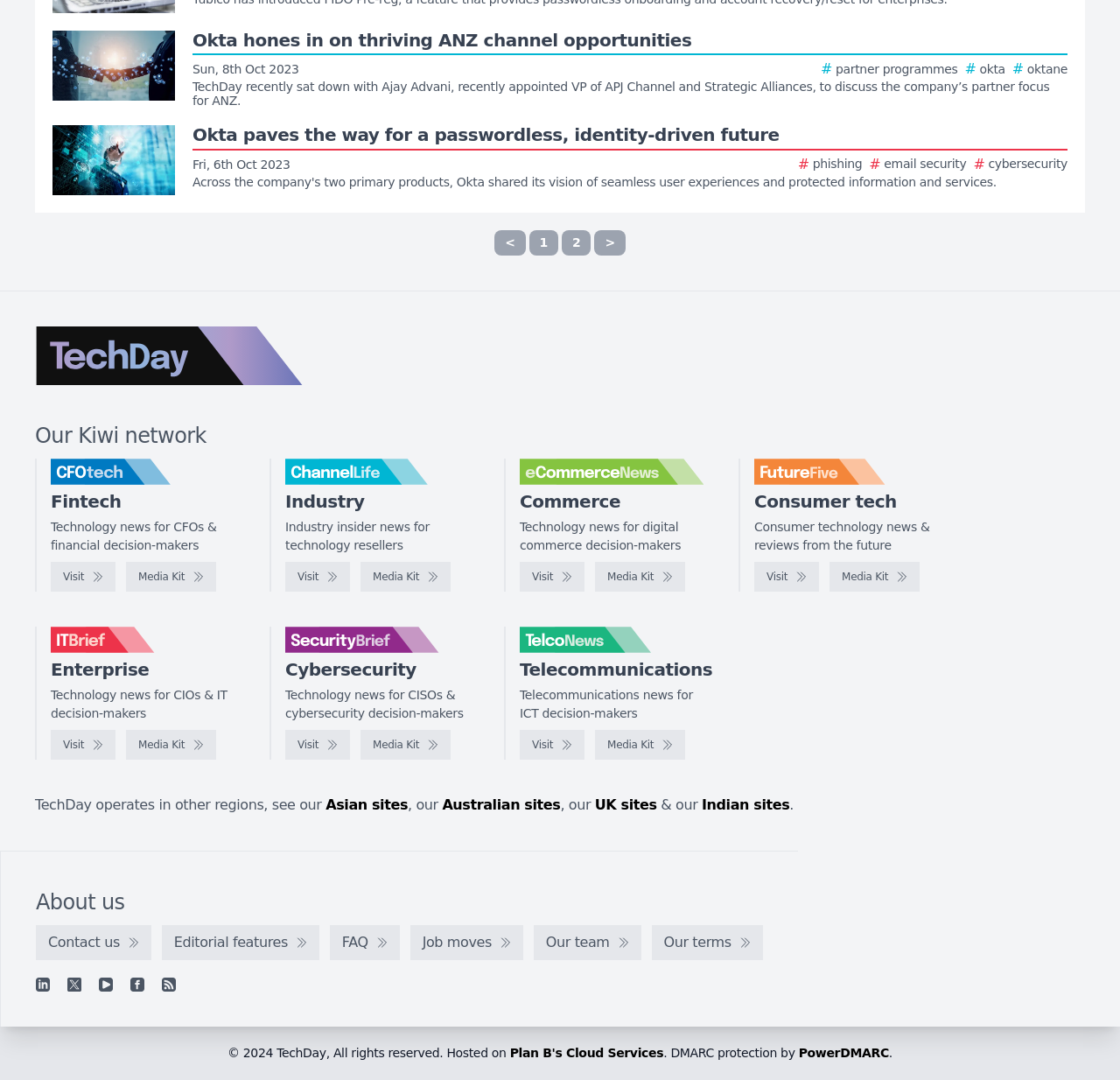How many regions does TechDay operate in?
Using the information from the image, answer the question thoroughly.

The webpage mentions that TechDay operates in other regions, including Asian, Australian, UK, and Indian sites, which suggests that it operates in multiple regions.